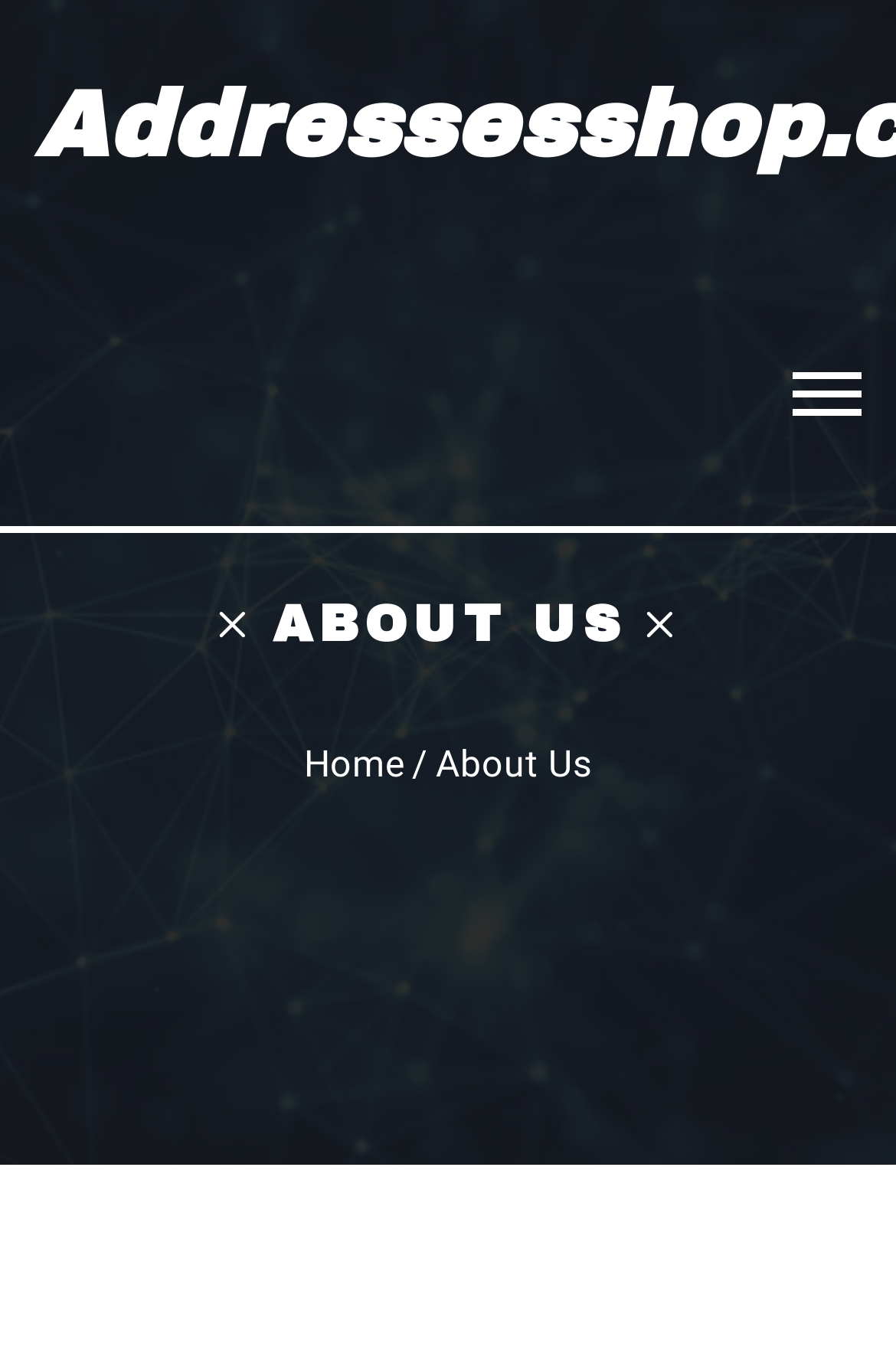Find the bounding box coordinates for the HTML element described in this sentence: "parent_node: Addressesshop.com". Provide the coordinates as four float numbers between 0 and 1, in the format [left, top, right, bottom].

[0.885, 0.186, 0.962, 0.392]